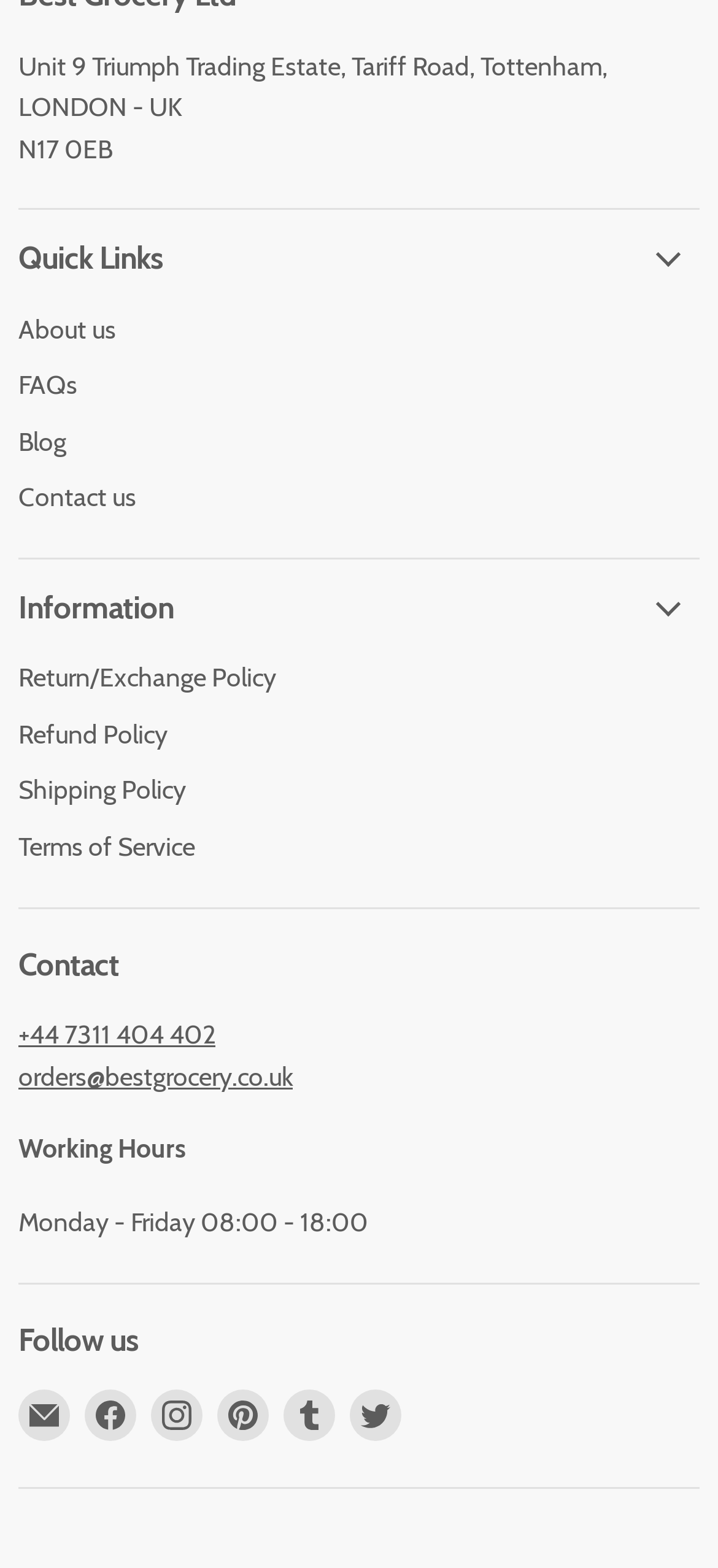Respond to the question below with a single word or phrase: What is the address of Best Grocery?

Unit 9 Triumph Trading Estate, Tariff Road, Tottenham, LONDON - UK, N17 0EB